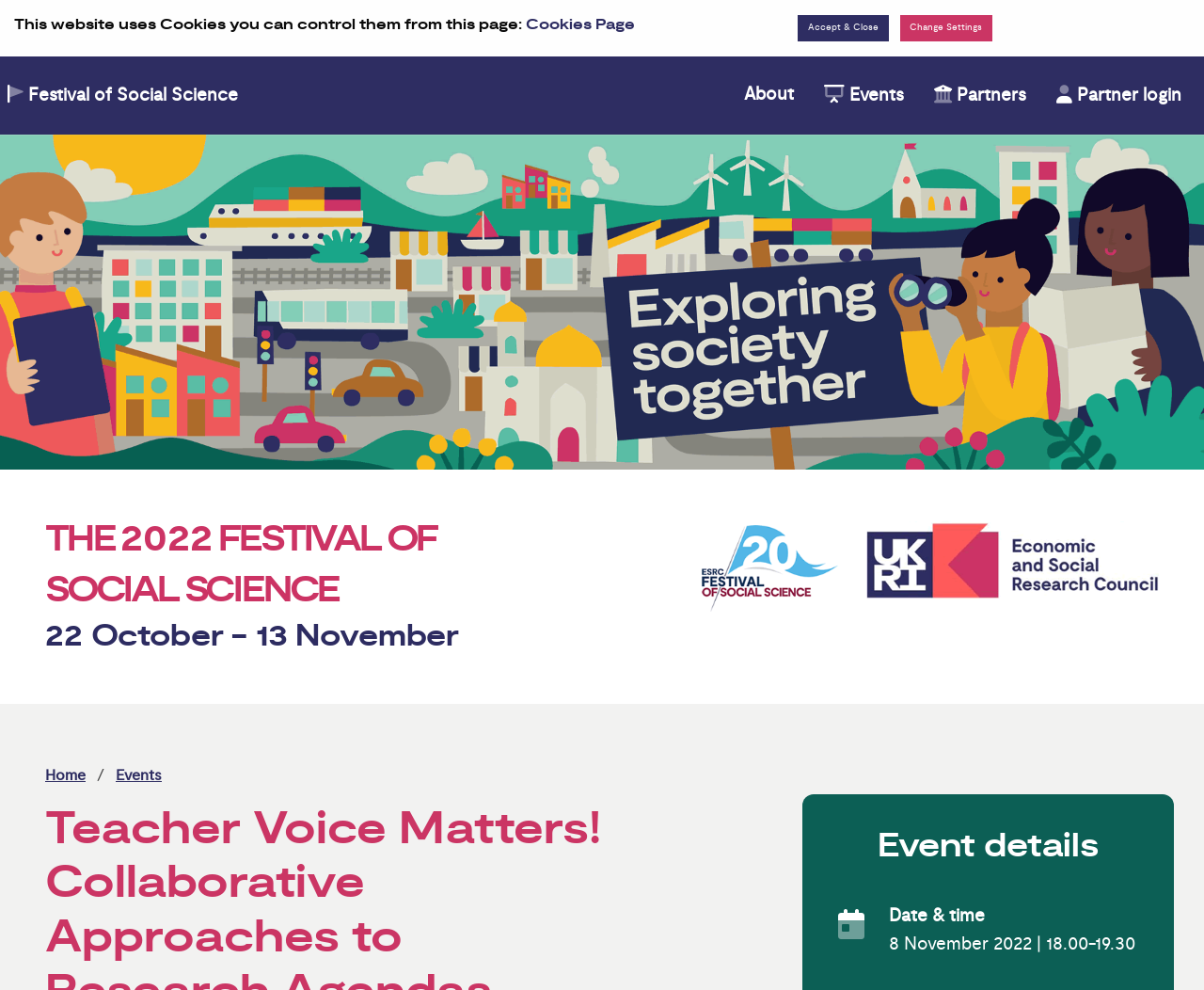What is the time of the event?
Using the details shown in the screenshot, provide a comprehensive answer to the question.

I found the answer by looking at the 'Event details' section, which mentions the date and time of the event as '8 November 2022 | 18.00-19.30'.